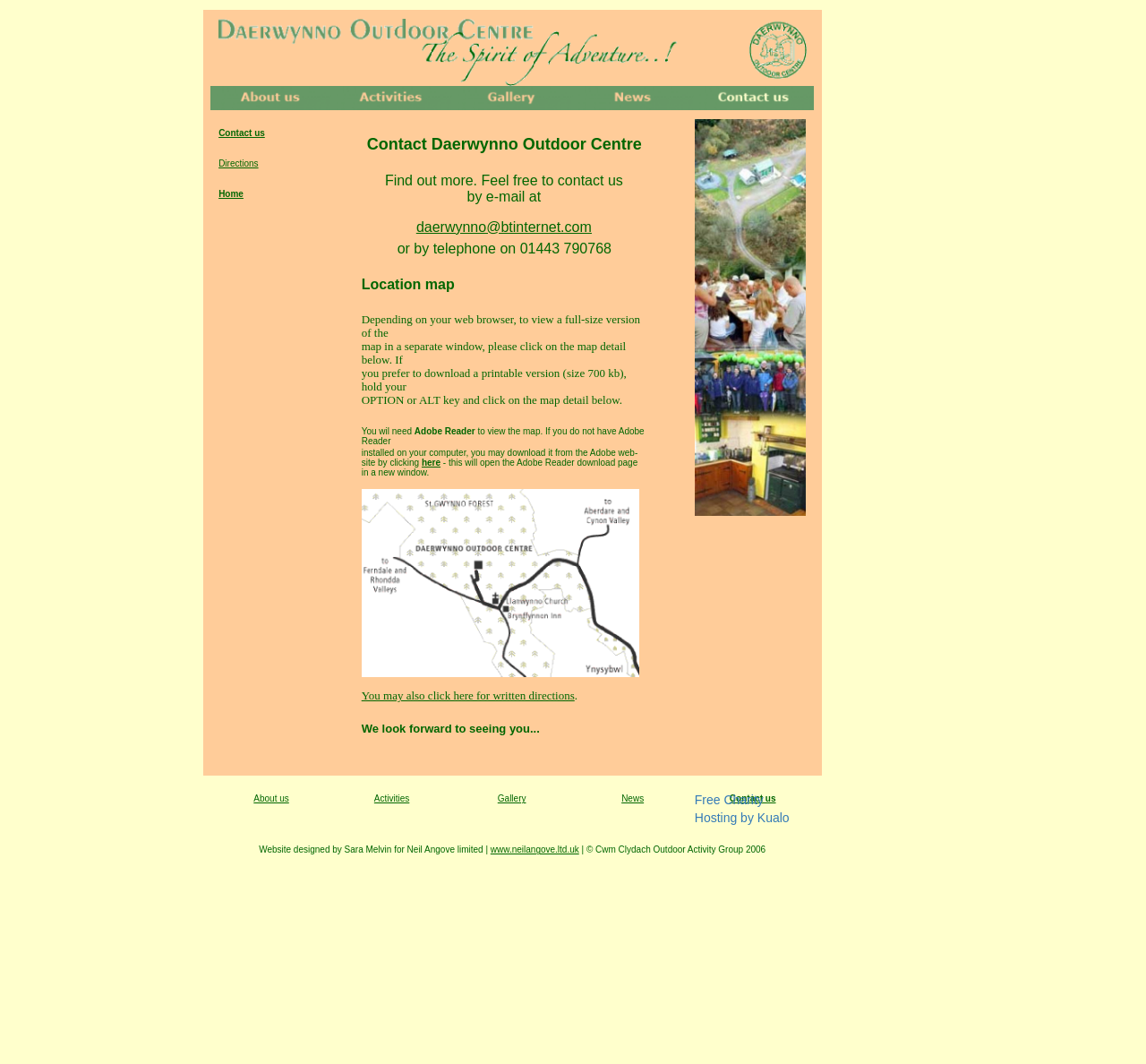Provide a brief response to the question using a single word or phrase: 
What is the size of the printable map?

700 kb